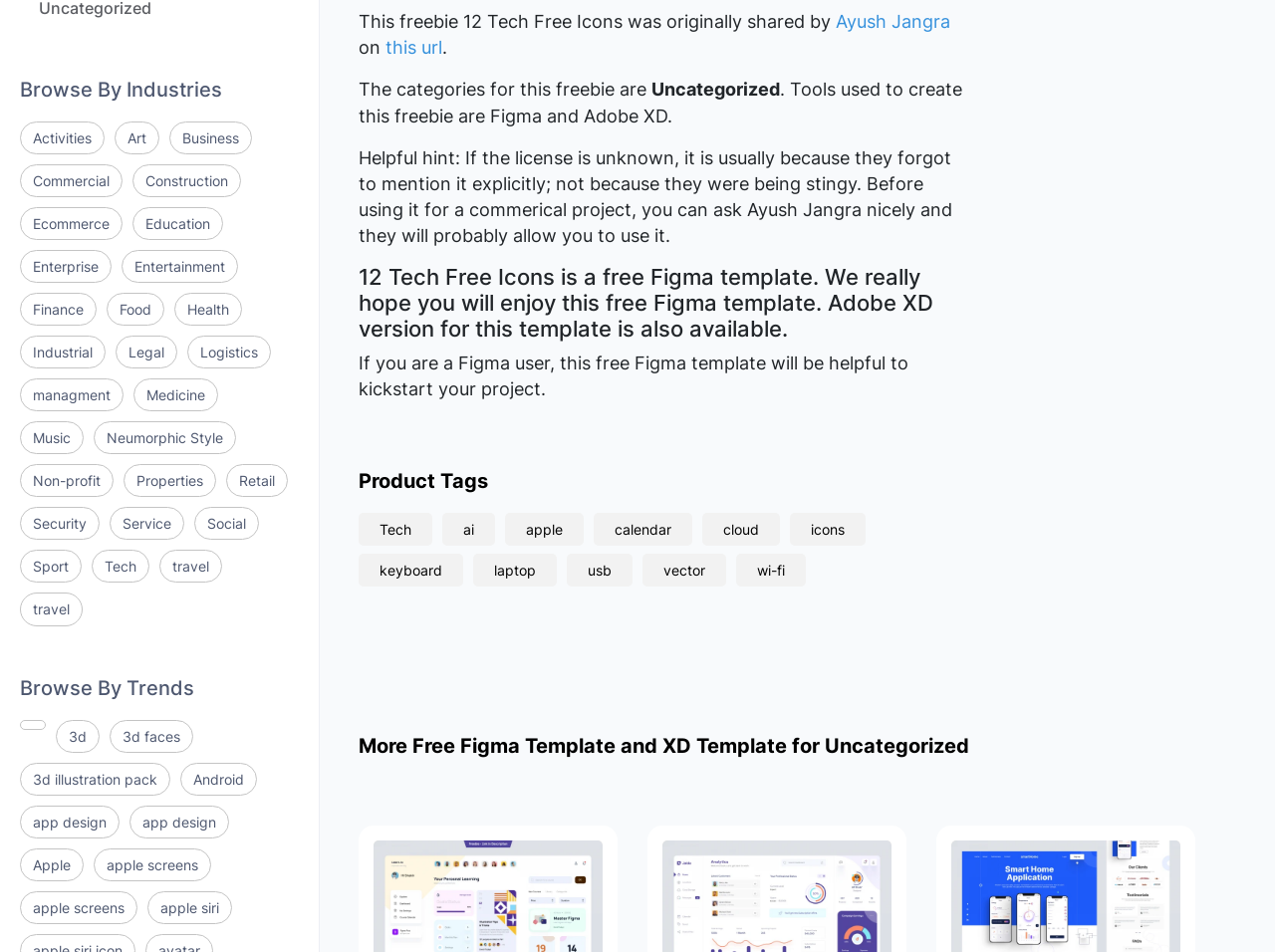Please find the bounding box coordinates of the element's region to be clicked to carry out this instruction: "Explore the freebie '12 Tech Free Icons'".

[0.281, 0.012, 0.655, 0.034]